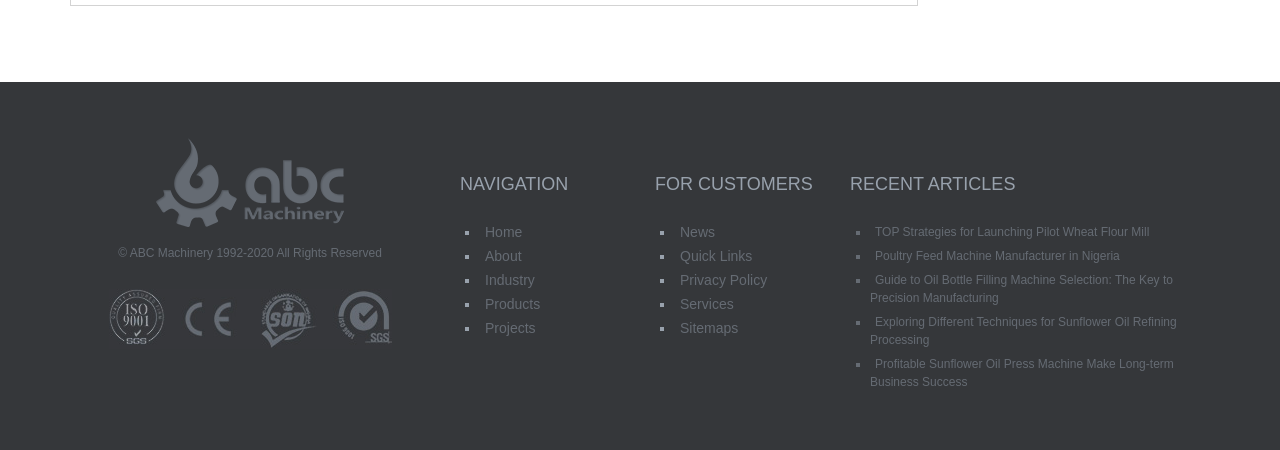Identify the bounding box coordinates of the region that should be clicked to execute the following instruction: "Explore Products".

[0.375, 0.658, 0.426, 0.693]